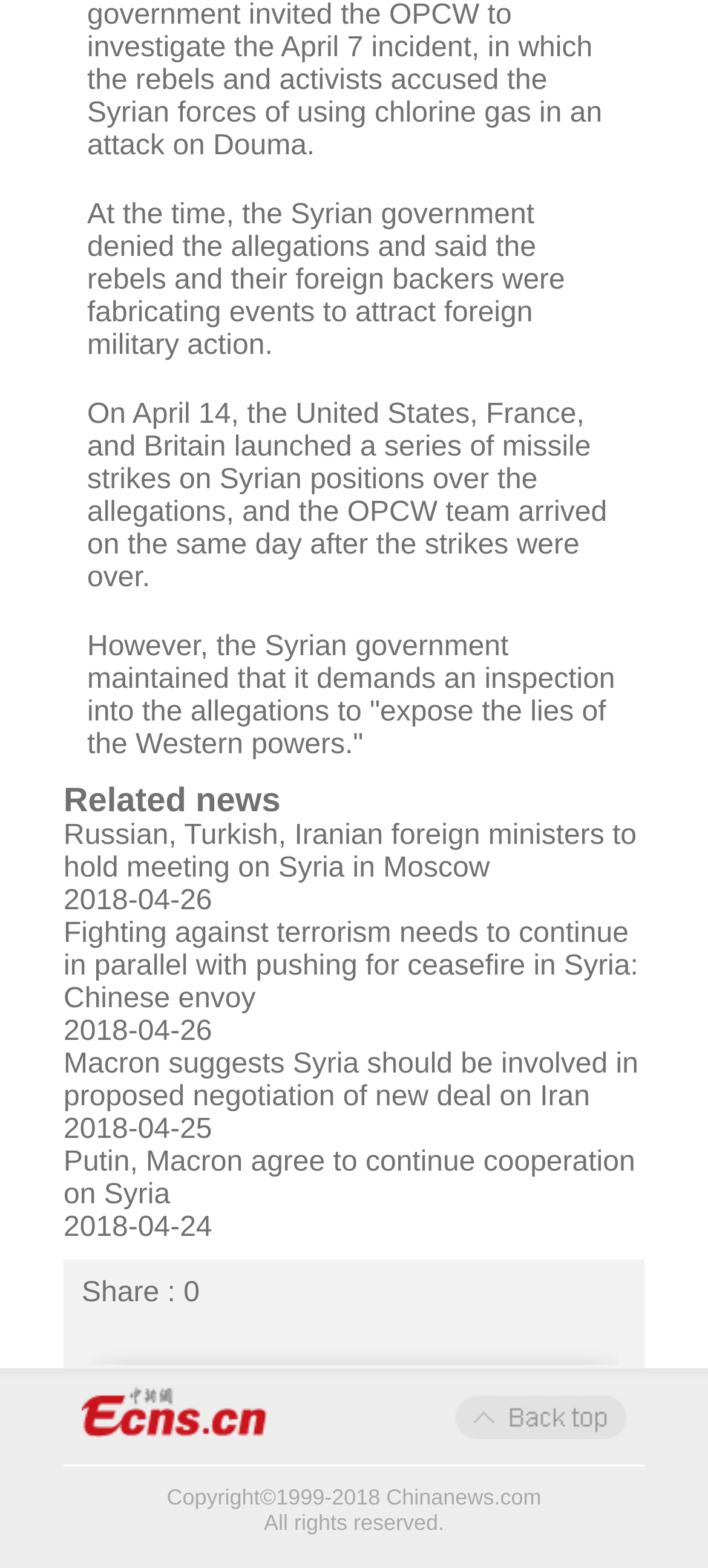What is the topic of the news article?
Based on the screenshot, provide a one-word or short-phrase response.

Syria